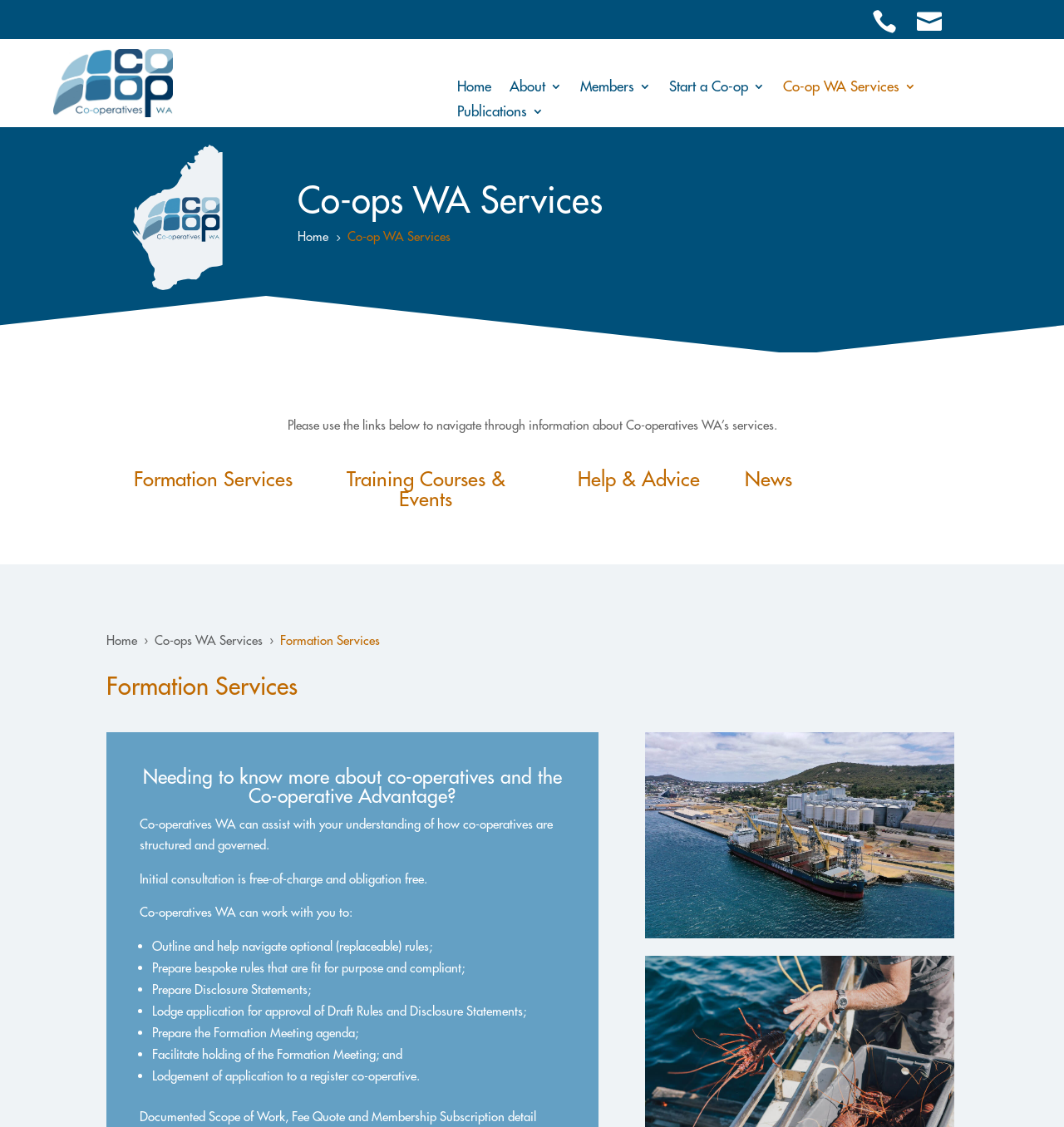Determine the bounding box coordinates for the area that should be clicked to carry out the following instruction: "Check the 'Recent Post'".

None